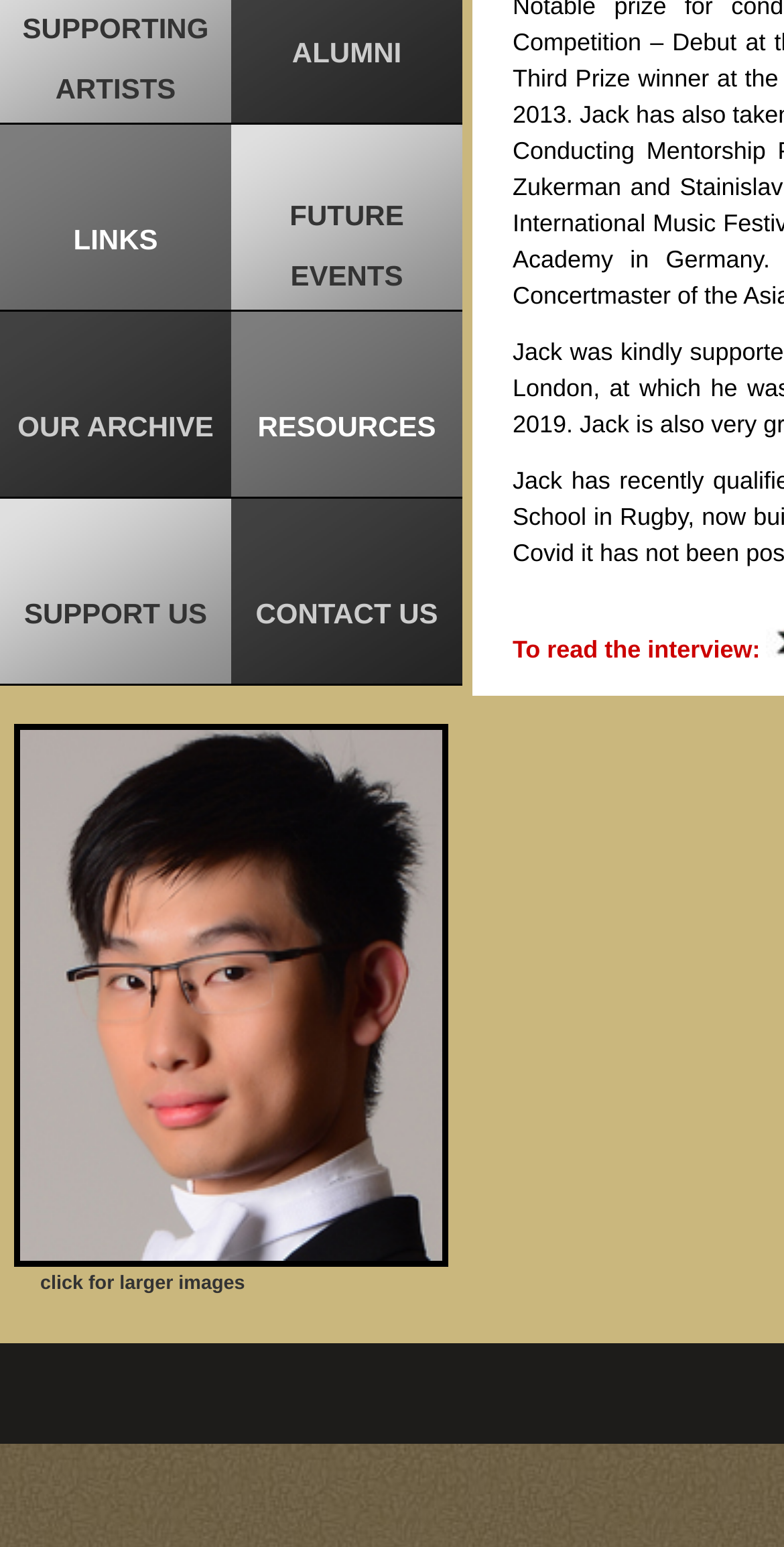Refer to the element description RESOURCES and identify the corresponding bounding box in the screenshot. Format the coordinates as (top-left x, top-left y, bottom-right x, bottom-right y) with values in the range of 0 to 1.

[0.295, 0.201, 0.59, 0.321]